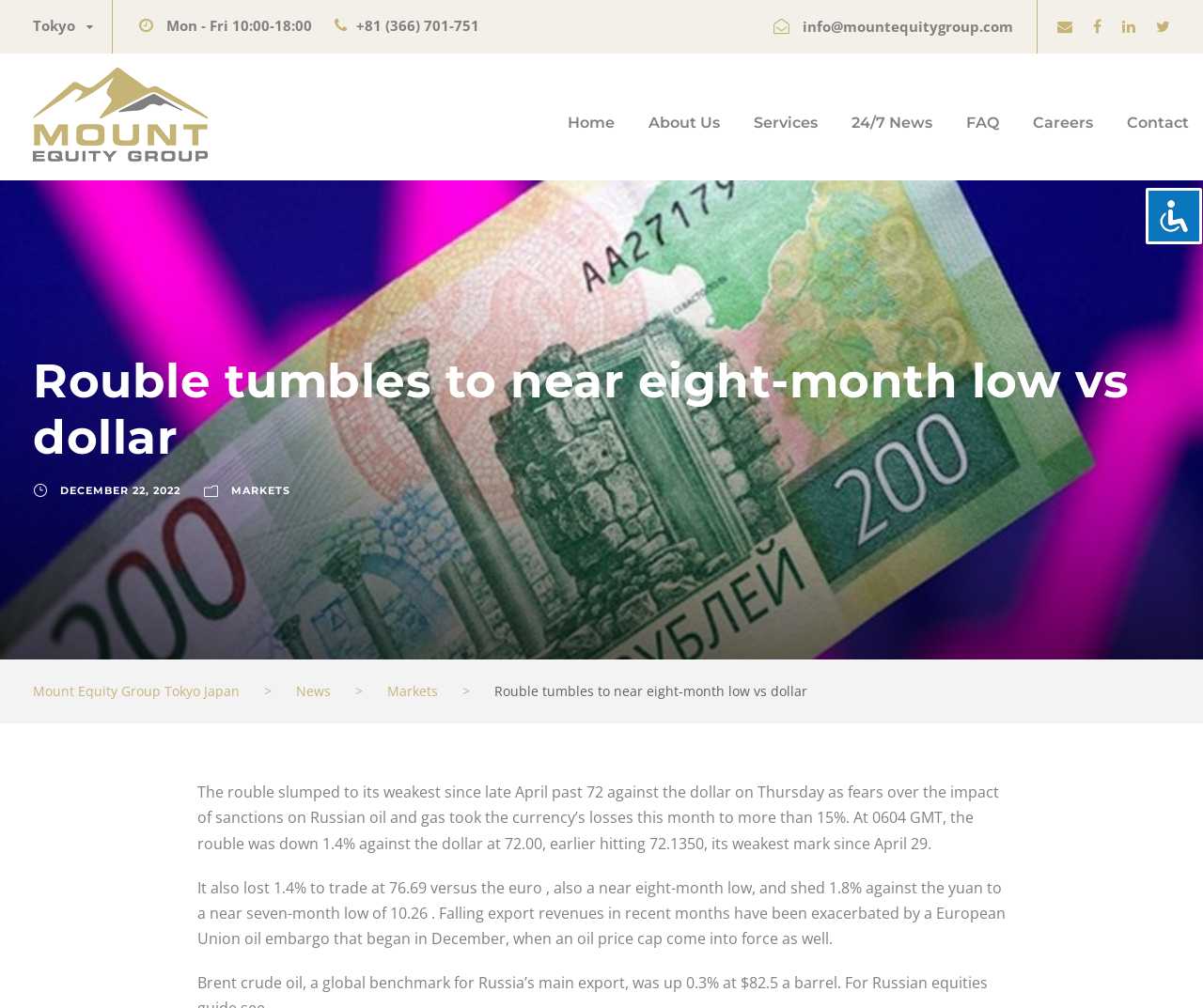Provide a short answer using a single word or phrase for the following question: 
What is the current exchange rate of rouble against the dollar?

72.00